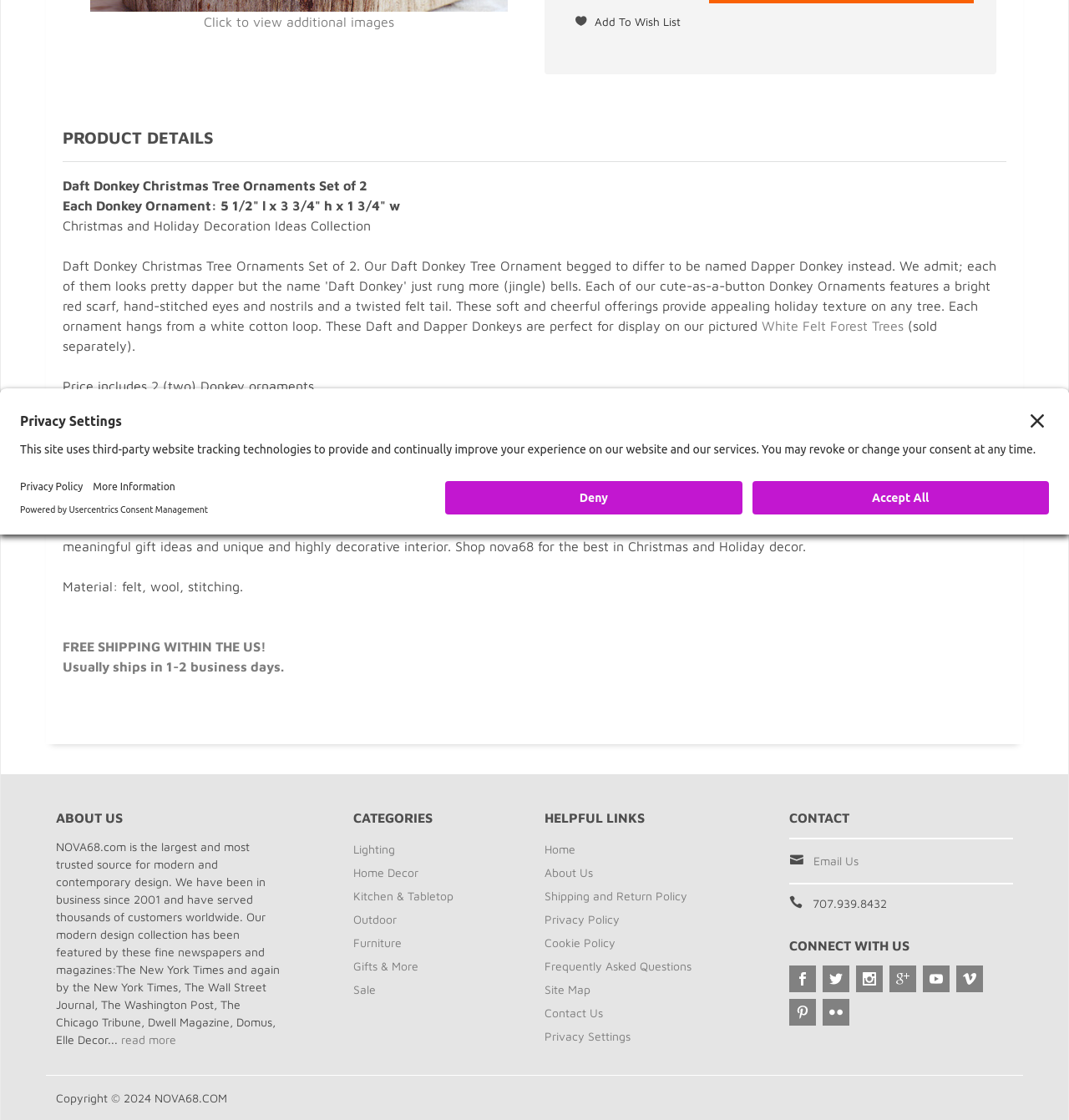Calculate the bounding box coordinates for the UI element based on the following description: "White Felt Forest Trees". Ensure the coordinates are four float numbers between 0 and 1, i.e., [left, top, right, bottom].

[0.712, 0.284, 0.845, 0.298]